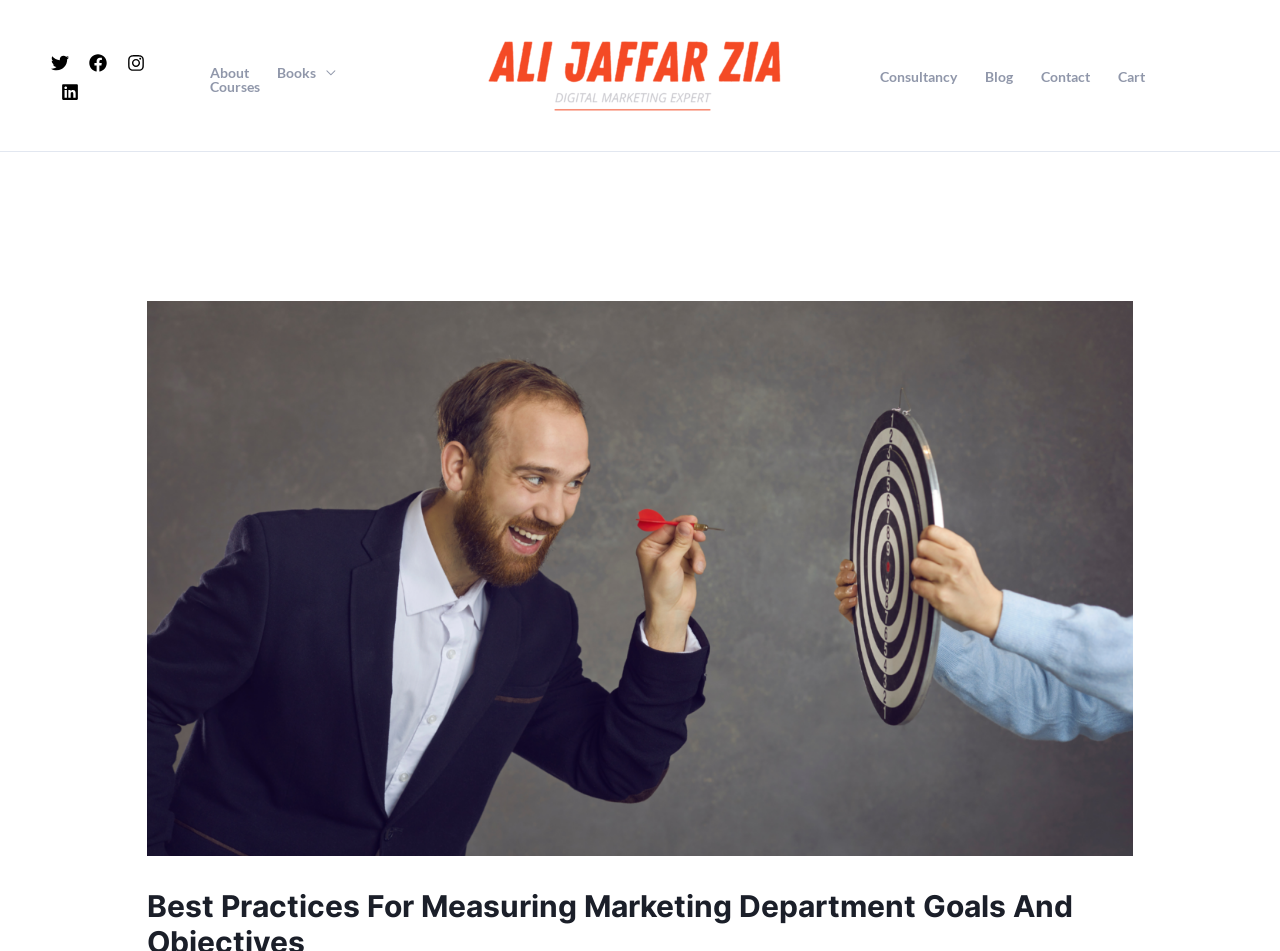Locate the bounding box coordinates of the area you need to click to fulfill this instruction: 'Go to Blog'. The coordinates must be in the form of four float numbers ranging from 0 to 1: [left, top, right, bottom].

[0.758, 0.073, 0.802, 0.088]